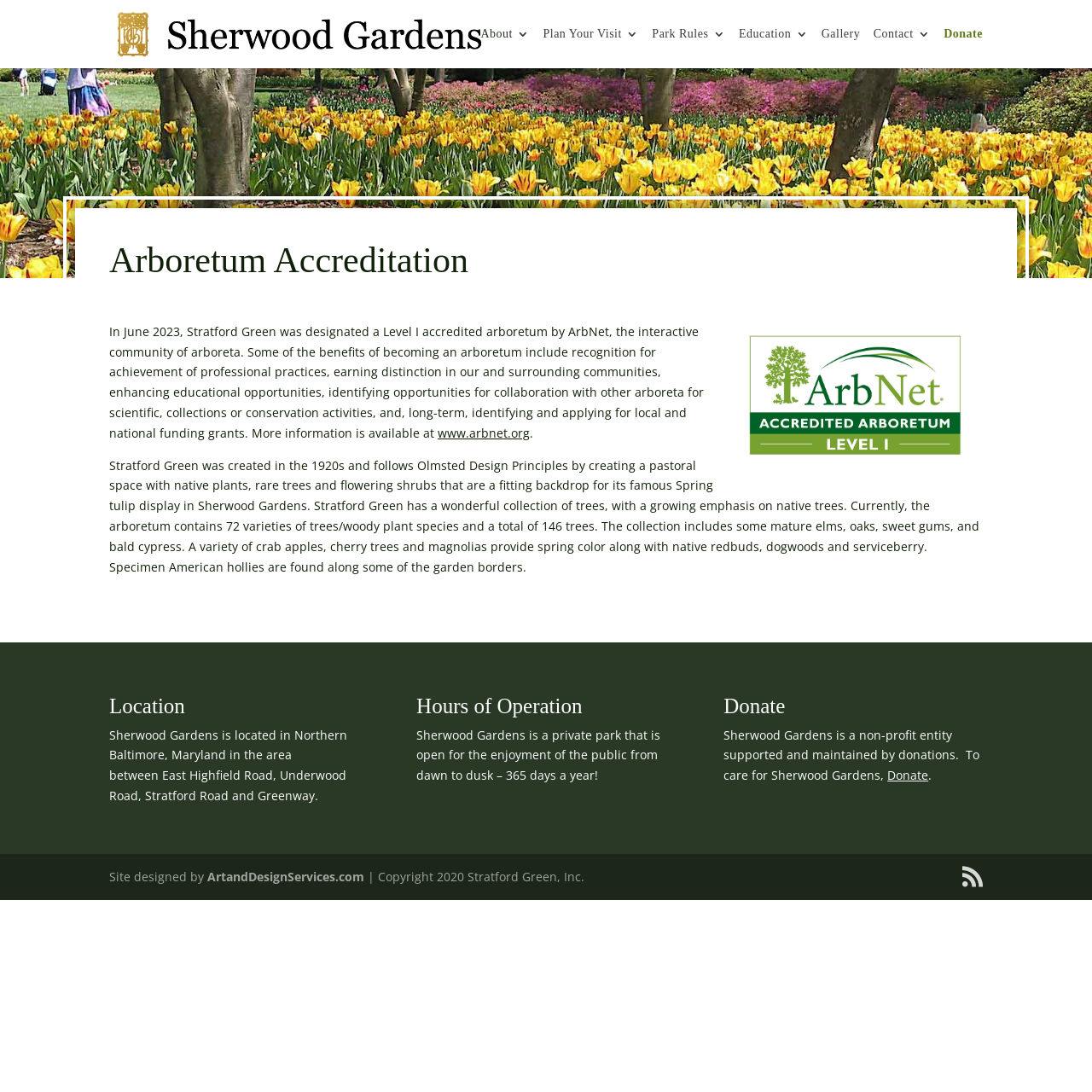Please identify the bounding box coordinates of the clickable element to fulfill the following instruction: "visit Sherwood Gardens". The coordinates should be four float numbers between 0 and 1, i.e., [left, top, right, bottom].

[0.103, 0.024, 0.444, 0.036]